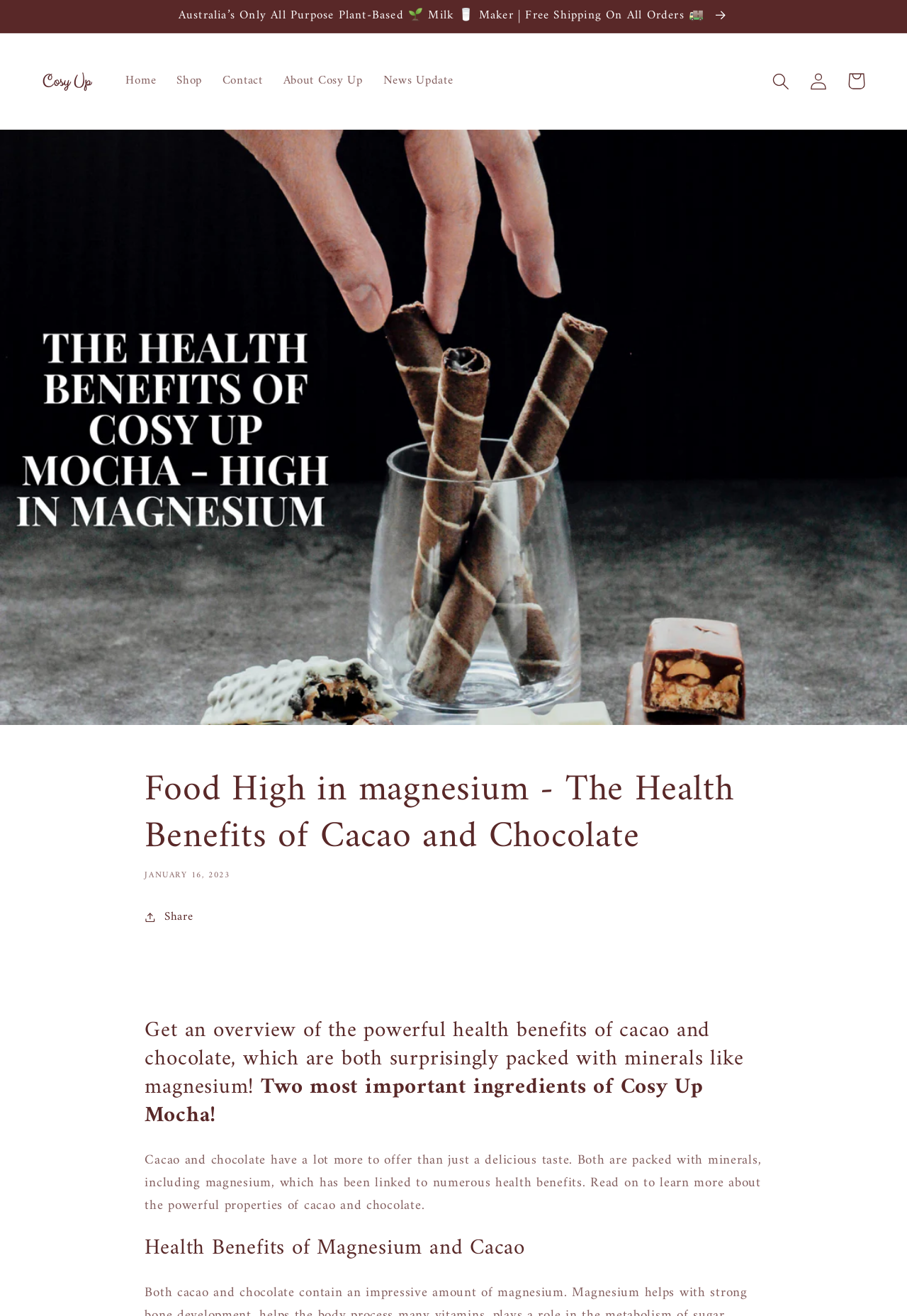Provide your answer to the question using just one word or phrase: How many navigation menu items are there?

5